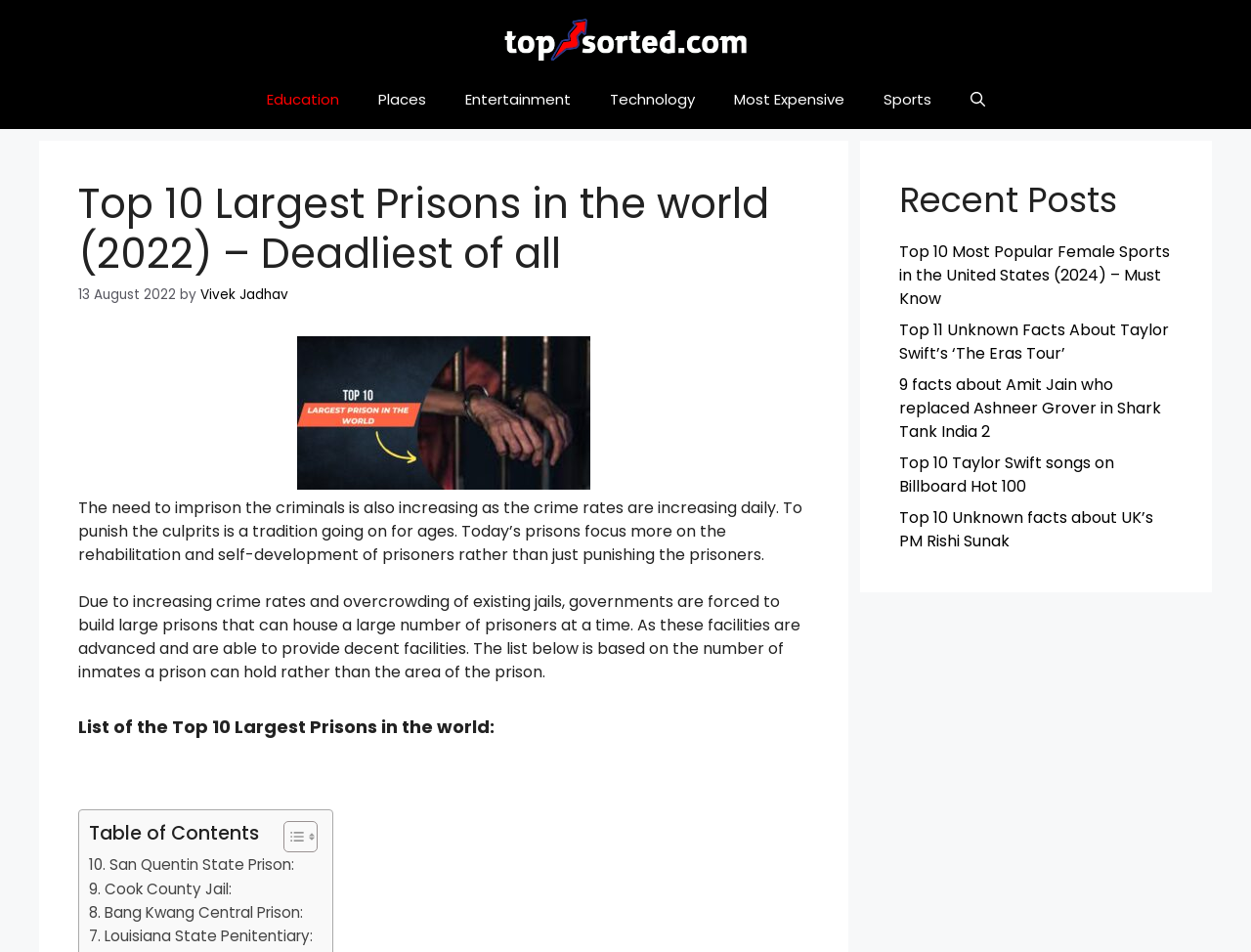What is the name of the author of the article?
Provide a fully detailed and comprehensive answer to the question.

The author's name is mentioned in the article, specifically in the line 'by Vivek Jadhav' which appears below the main heading.